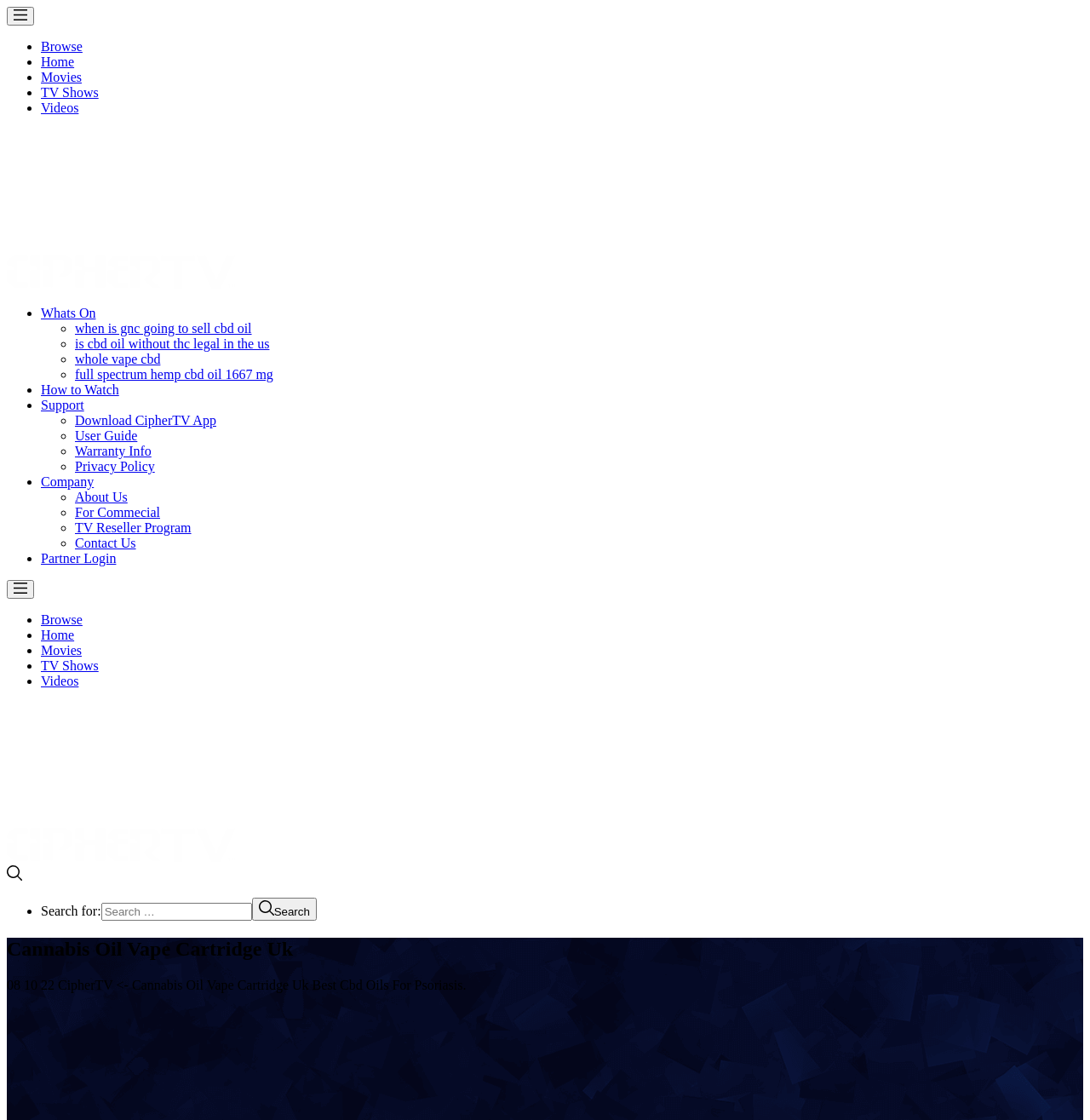Please locate the bounding box coordinates of the element that should be clicked to complete the given instruction: "Click the Browse button".

[0.038, 0.035, 0.076, 0.048]